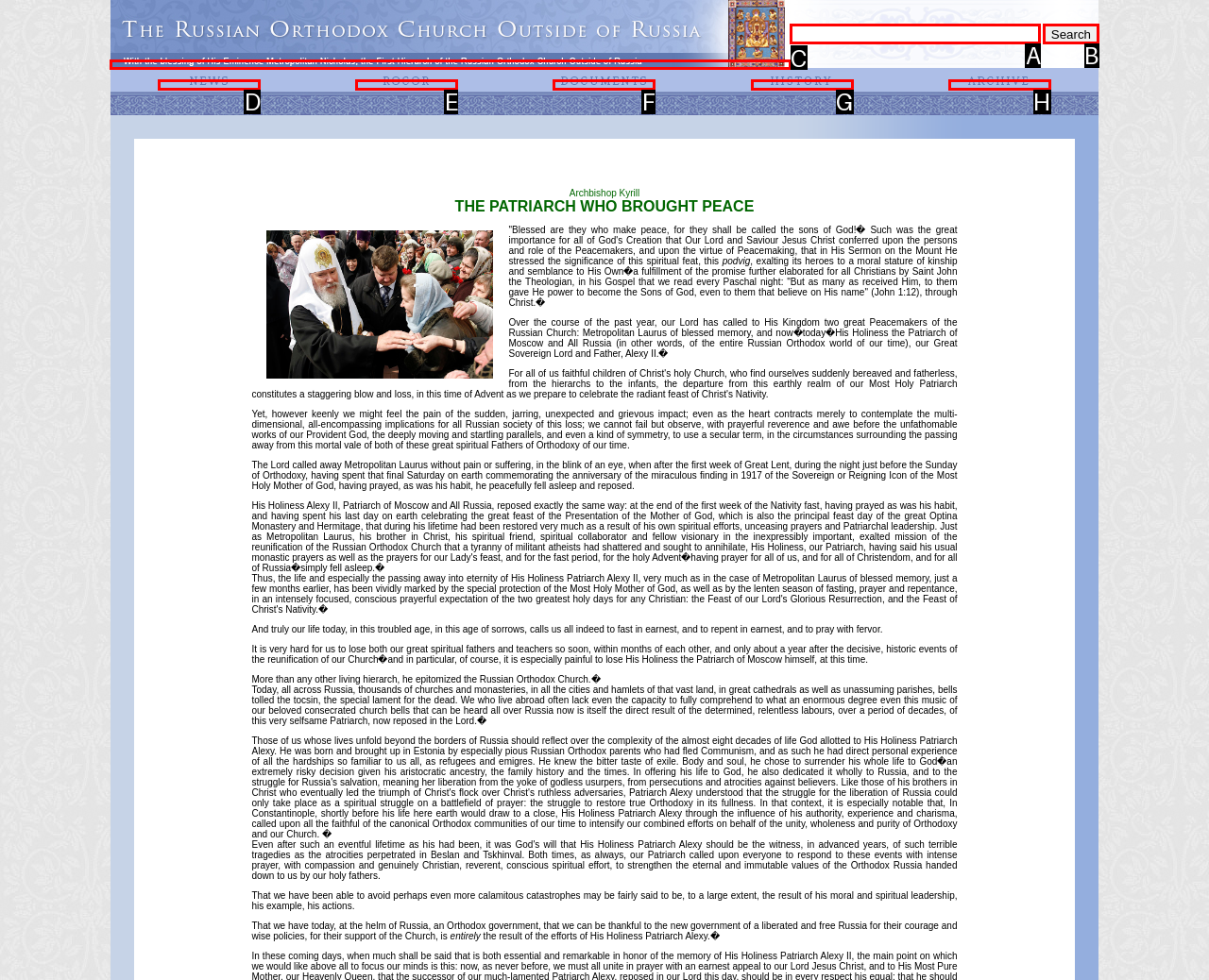Decide which UI element to click to accomplish the task: Click the Home link
Respond with the corresponding option letter.

C